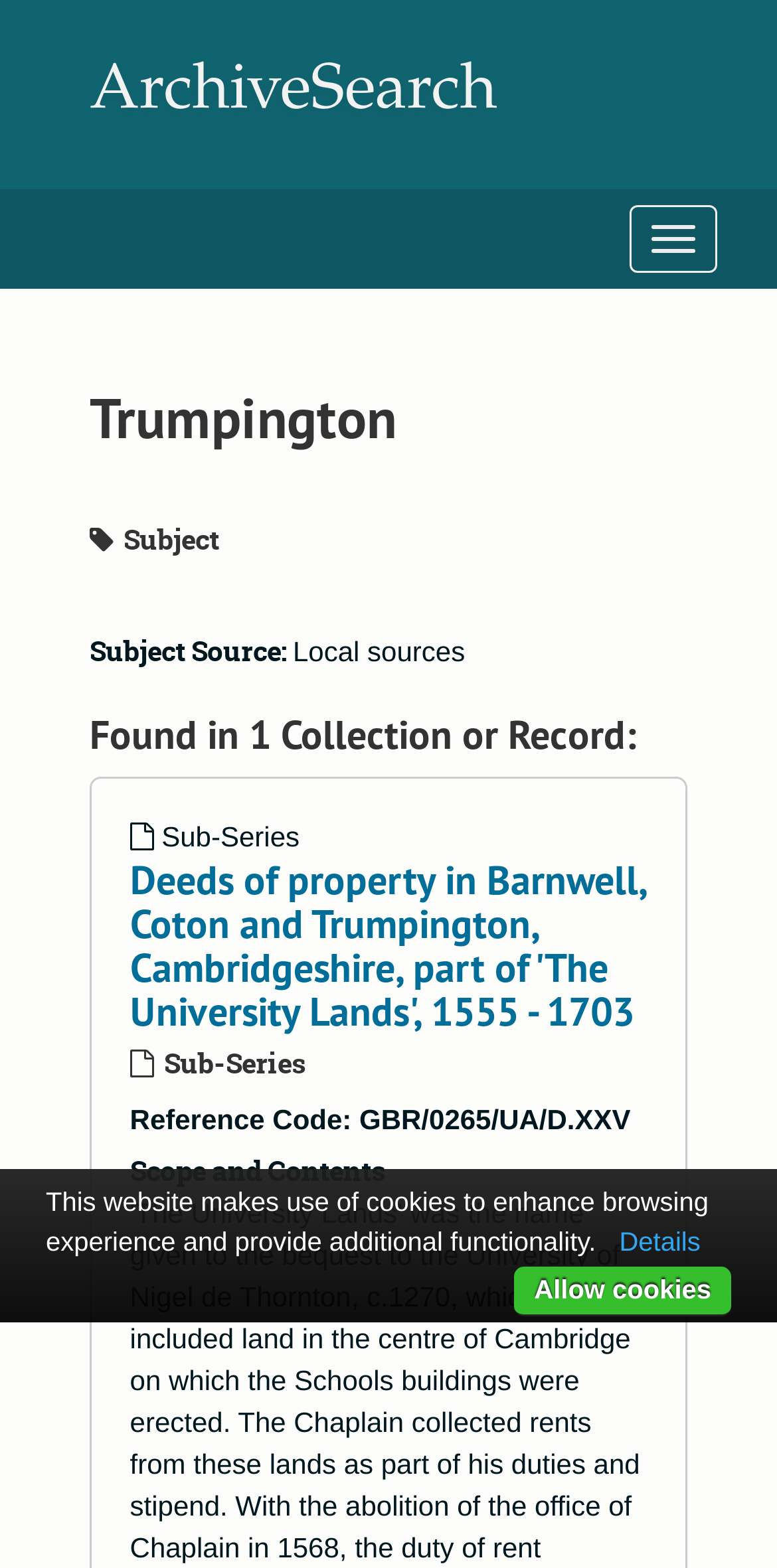Give a one-word or short phrase answer to this question: 
What is the time period of the deeds?

1555 - 1703